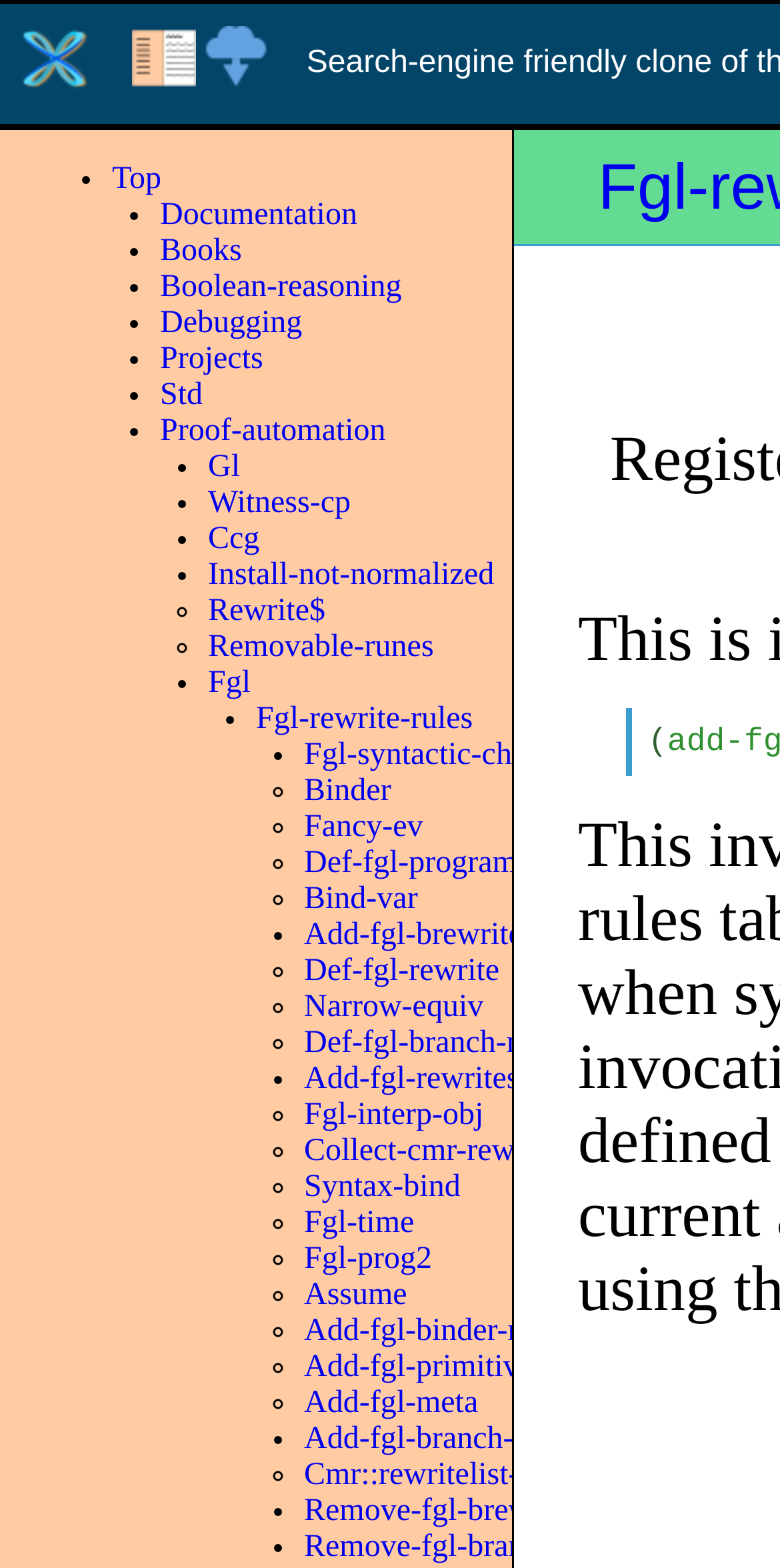Please identify the bounding box coordinates of the area that needs to be clicked to follow this instruction: "Click the 'Add-fgl-primitive' link".

[0.39, 0.861, 0.684, 0.883]